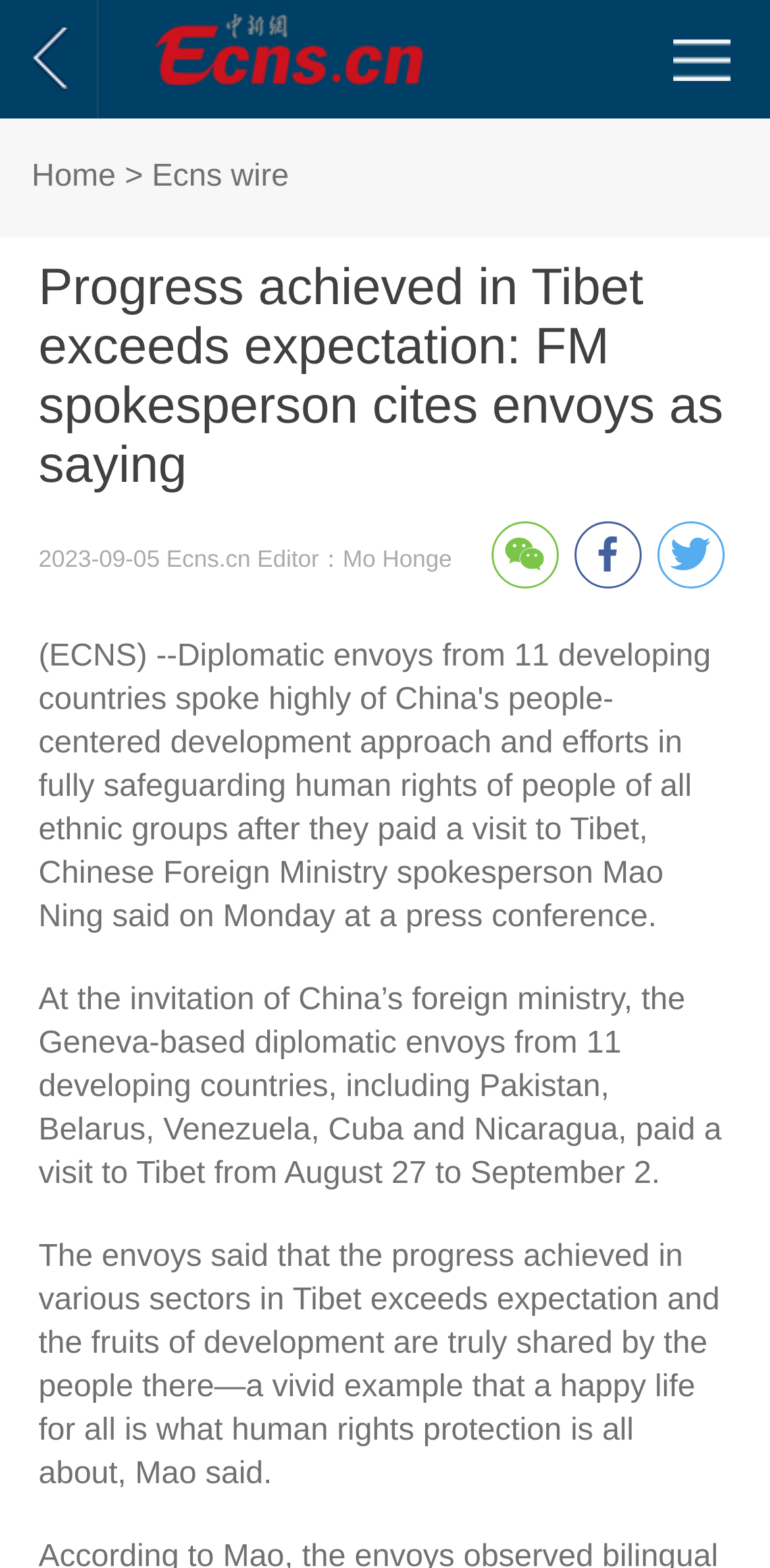Summarize the webpage in an elaborate manner.

The webpage appears to be a news article page. At the top-left corner, there is a link, and next to it, there is a small image. Below these elements, there is a horizontal navigation bar with a "Home" link and a text "Ecns wire". 

The main title of the article, "Progress achieved in Tibet exceeds expectation: FM spokesperson cites envoys as saying", is prominently displayed in the middle of the top section of the page. 

Below the title, there is a section with the publication date "2023-09-05 Ecns.cn" and the editor's name "Mo Honge". On the right side of this section, there are three social media links represented by icons.

The main content of the article starts with a brief introduction, followed by two paragraphs of text. The first paragraph describes a visit by diplomatic envoys from 11 developing countries to Tibet, while the second paragraph quotes a statement from Mao, highlighting the progress achieved in Tibet and its relation to human rights protection.

Overall, the webpage has a simple and clean layout, with a focus on presenting the news article's content in a clear and readable manner.